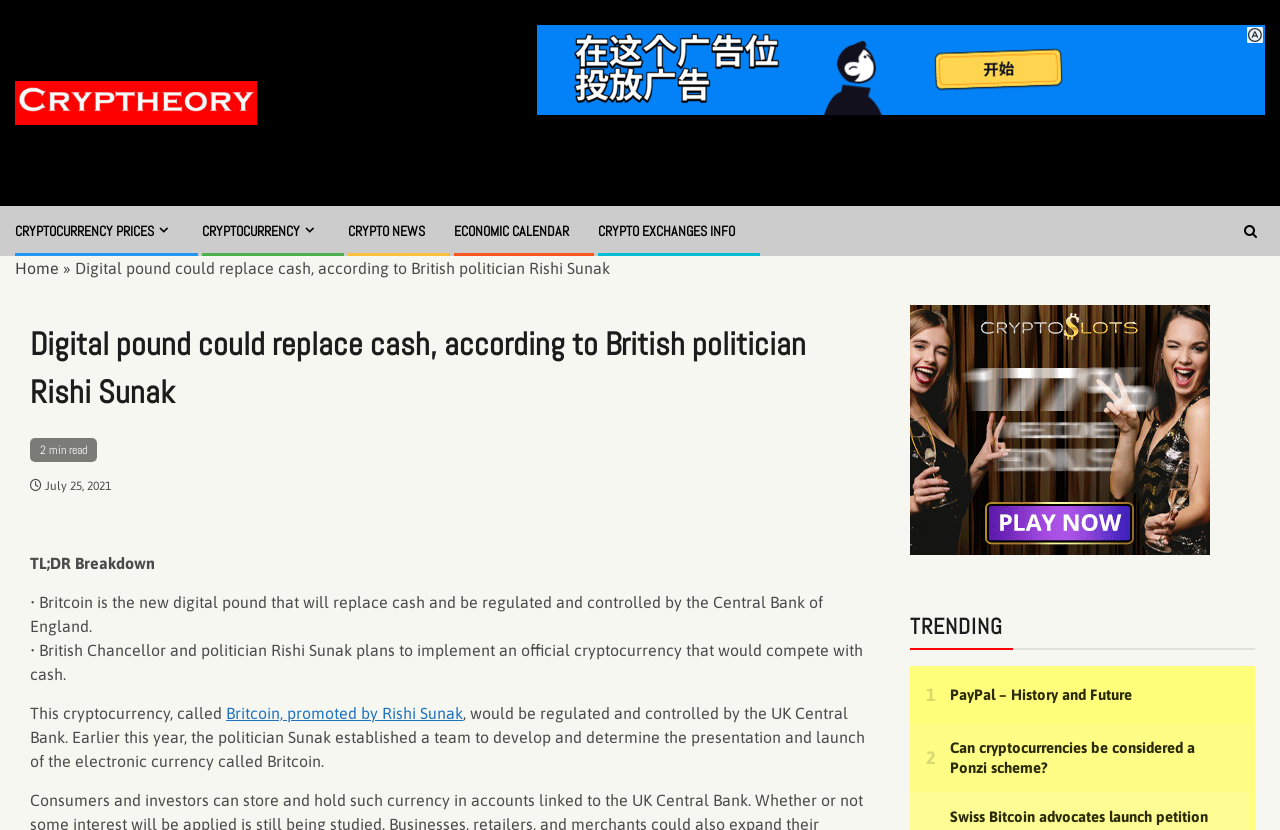Identify the bounding box coordinates of the clickable region required to complete the instruction: "View trending news". The coordinates should be given as four float numbers within the range of 0 and 1, i.e., [left, top, right, bottom].

[0.711, 0.729, 0.98, 0.783]